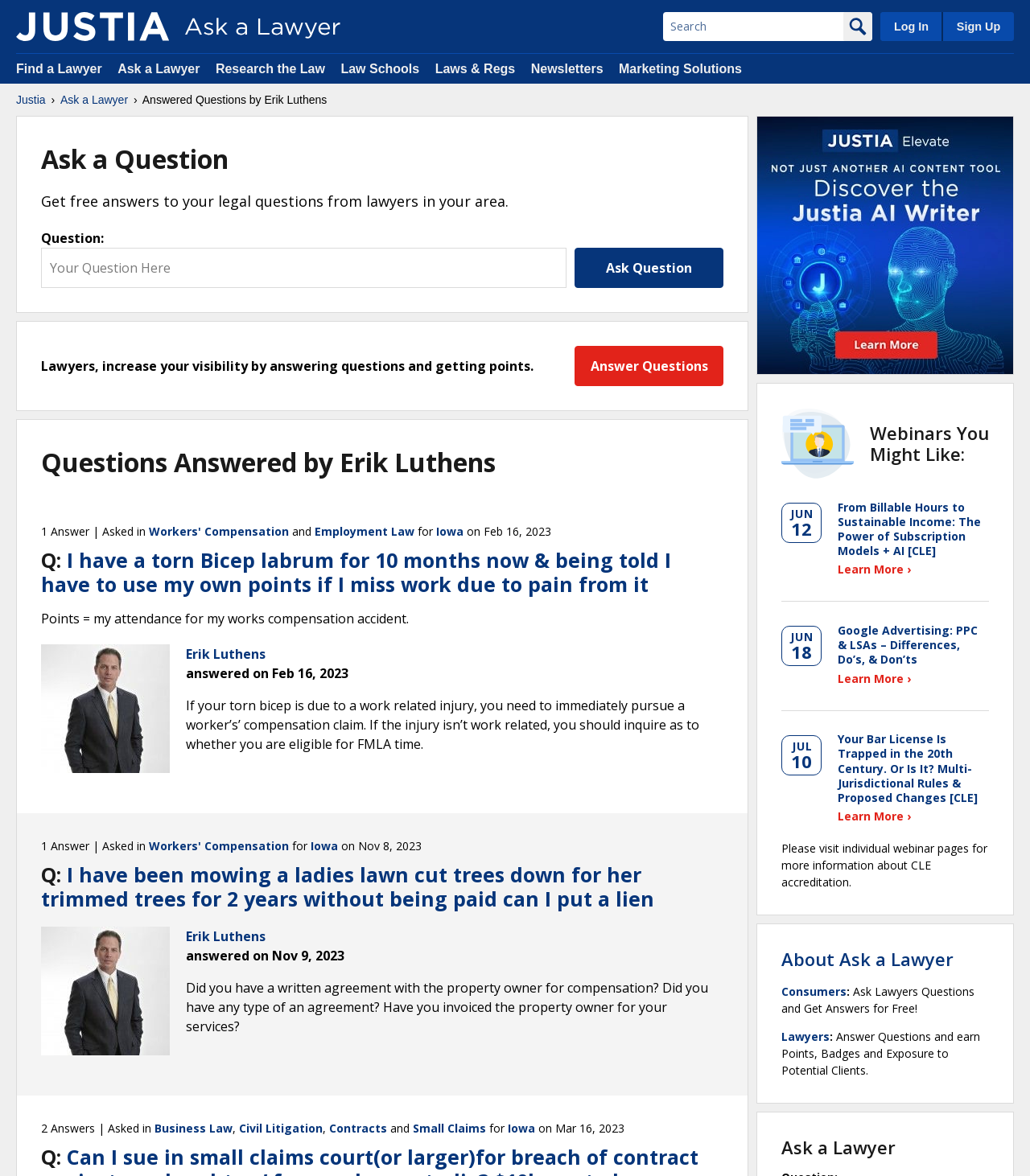Determine the bounding box coordinates of the clickable region to execute the instruction: "Ask a question". The coordinates should be four float numbers between 0 and 1, denoted as [left, top, right, bottom].

[0.558, 0.211, 0.702, 0.245]